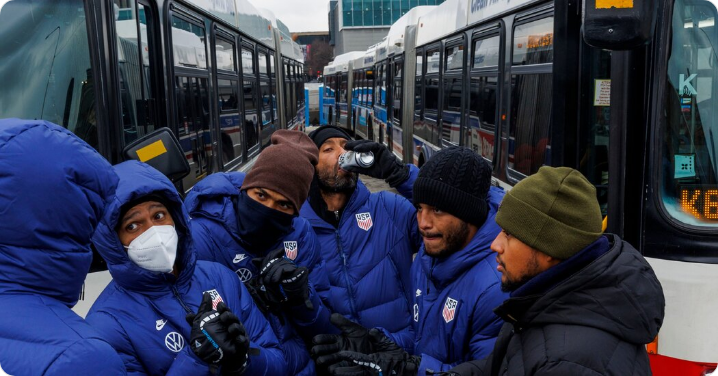What is the purpose of the city buses in the background?
Using the information presented in the image, please offer a detailed response to the question.

The city buses lining the street in the background hint at the city's efforts to provide transportation and assistance during the challenging winter weather conditions, suggesting that the purpose of the city buses is to provide transportation and assistance to local residents and newly arrived migrants.